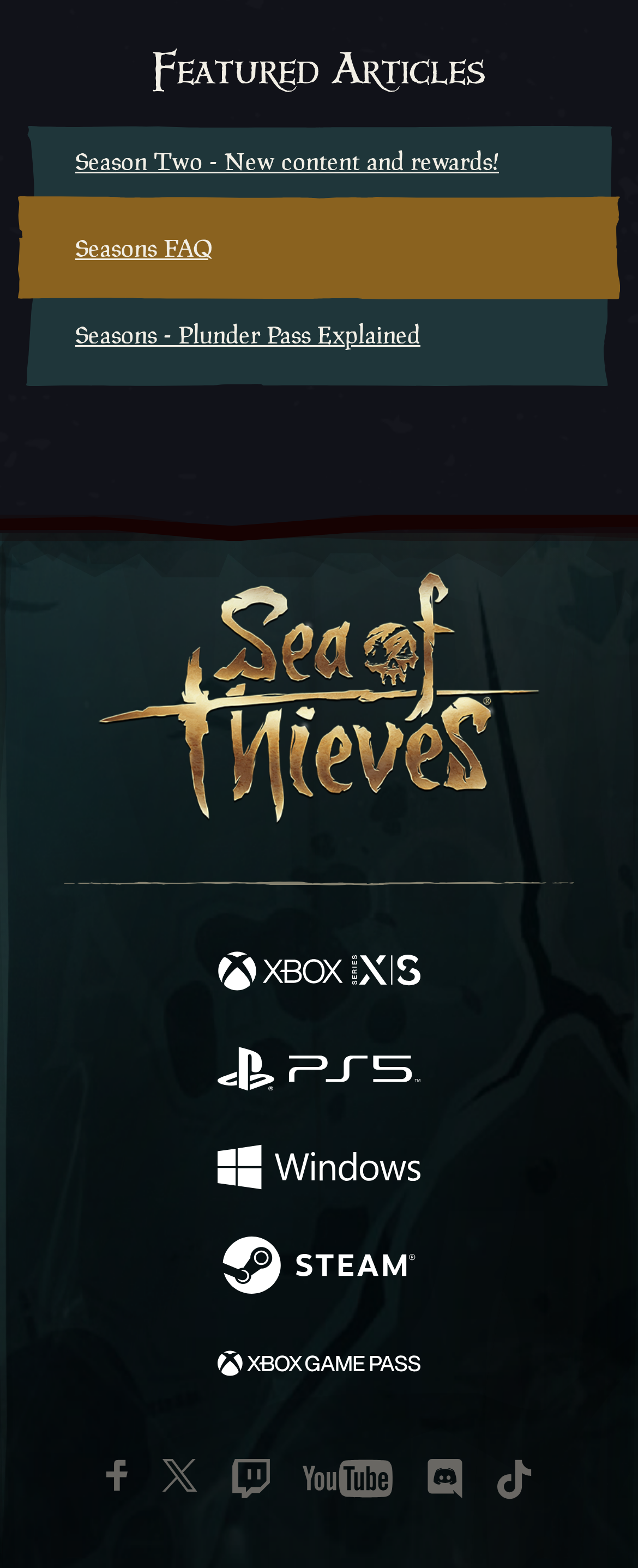Please determine the bounding box coordinates of the clickable area required to carry out the following instruction: "Follow on Facebook". The coordinates must be four float numbers between 0 and 1, represented as [left, top, right, bottom].

[0.162, 0.929, 0.205, 0.954]